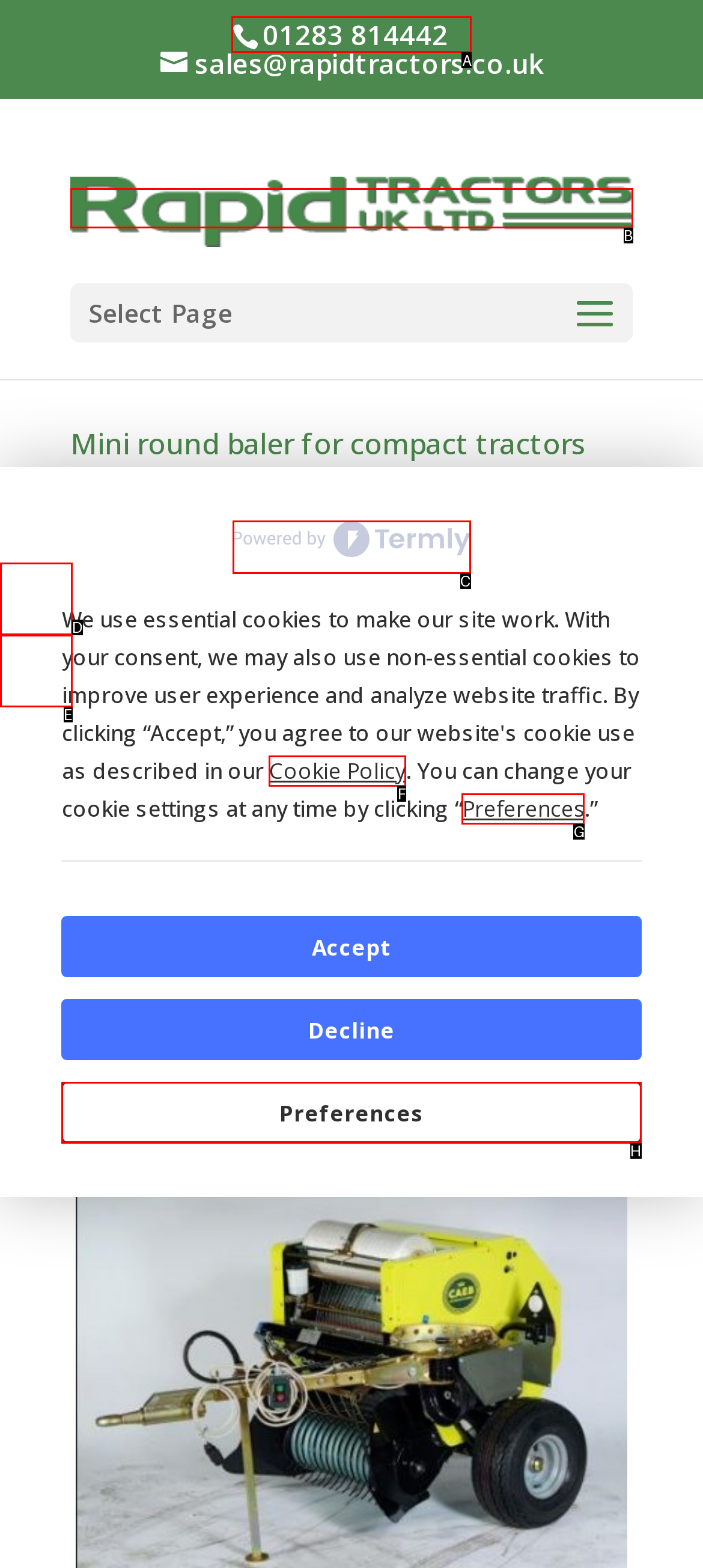Determine which HTML element fits the description: 01283 814442. Answer with the letter corresponding to the correct choice.

A